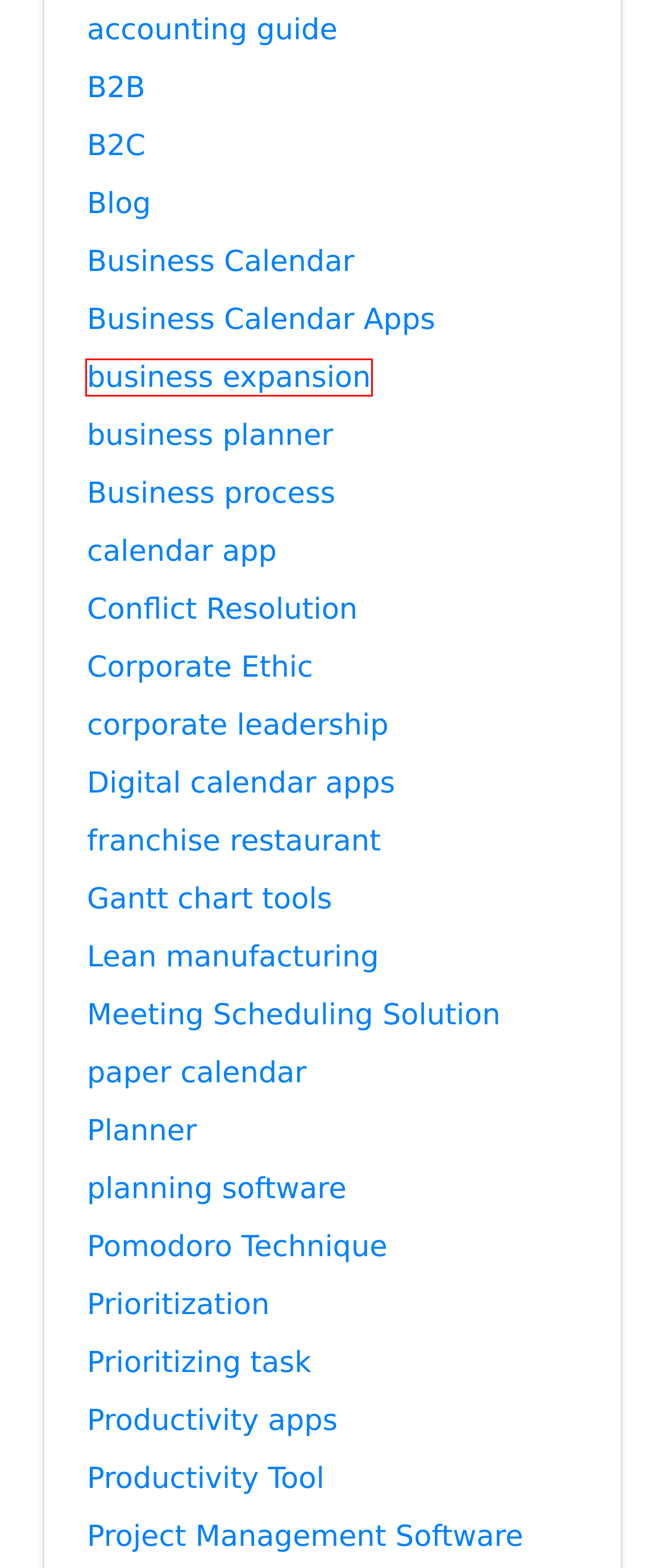A screenshot of a webpage is given with a red bounding box around a UI element. Choose the description that best matches the new webpage shown after clicking the element within the red bounding box. Here are the candidates:
A. Prioritization - Time Management Tips
B. Project Management Software - Time Management Tips
C. B2B - Time Management Tips
D. Lean manufacturing - Time Management Tips
E. business expansion - Time Management Tips
F. franchise restaurant - Time Management Tips
G. Business Calendar Apps - Time Management Tips
H. corporate leadership - Time Management Tips

E